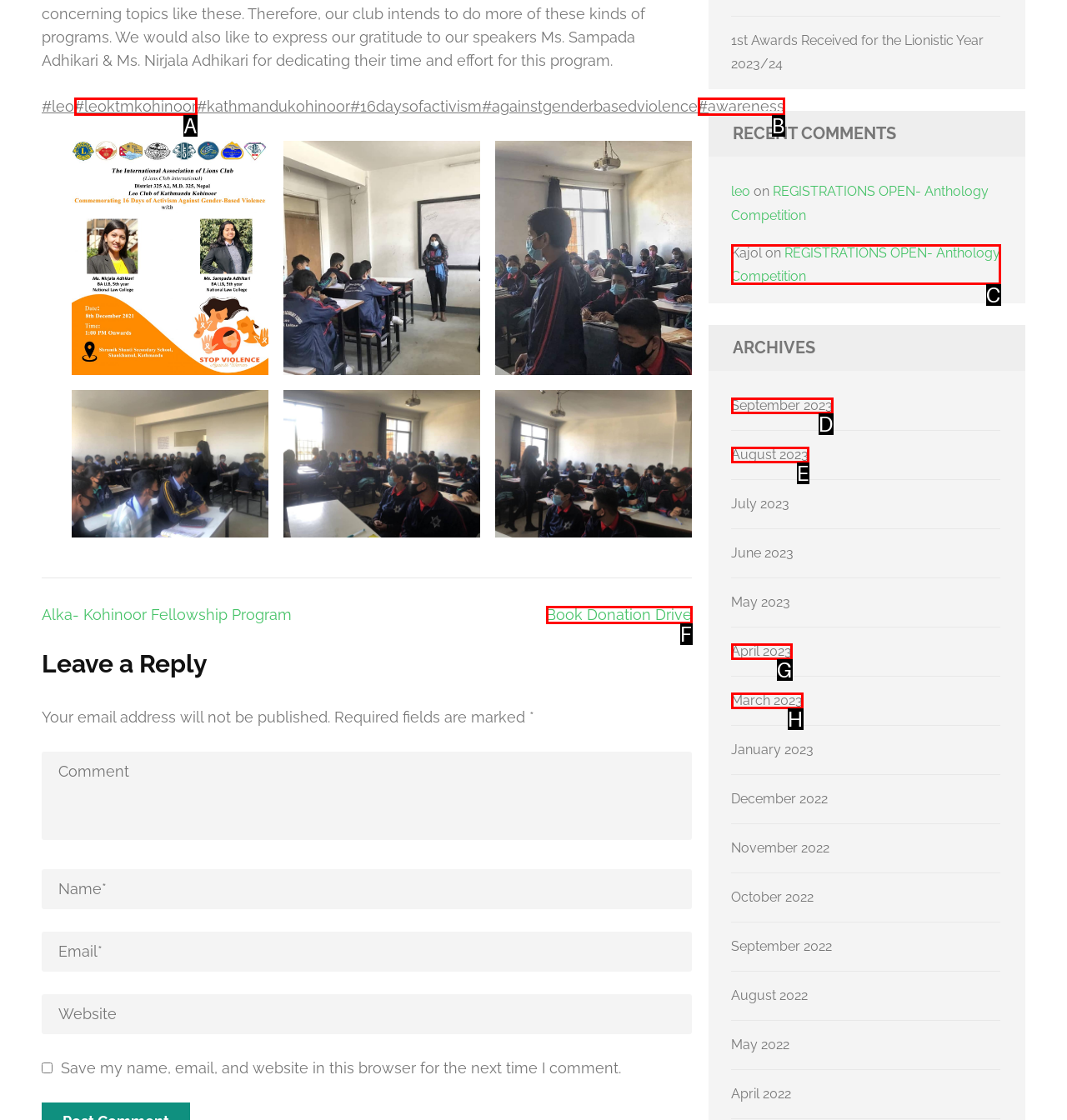Determine which option matches the element description: Book Donation Drive
Answer using the letter of the correct option.

F